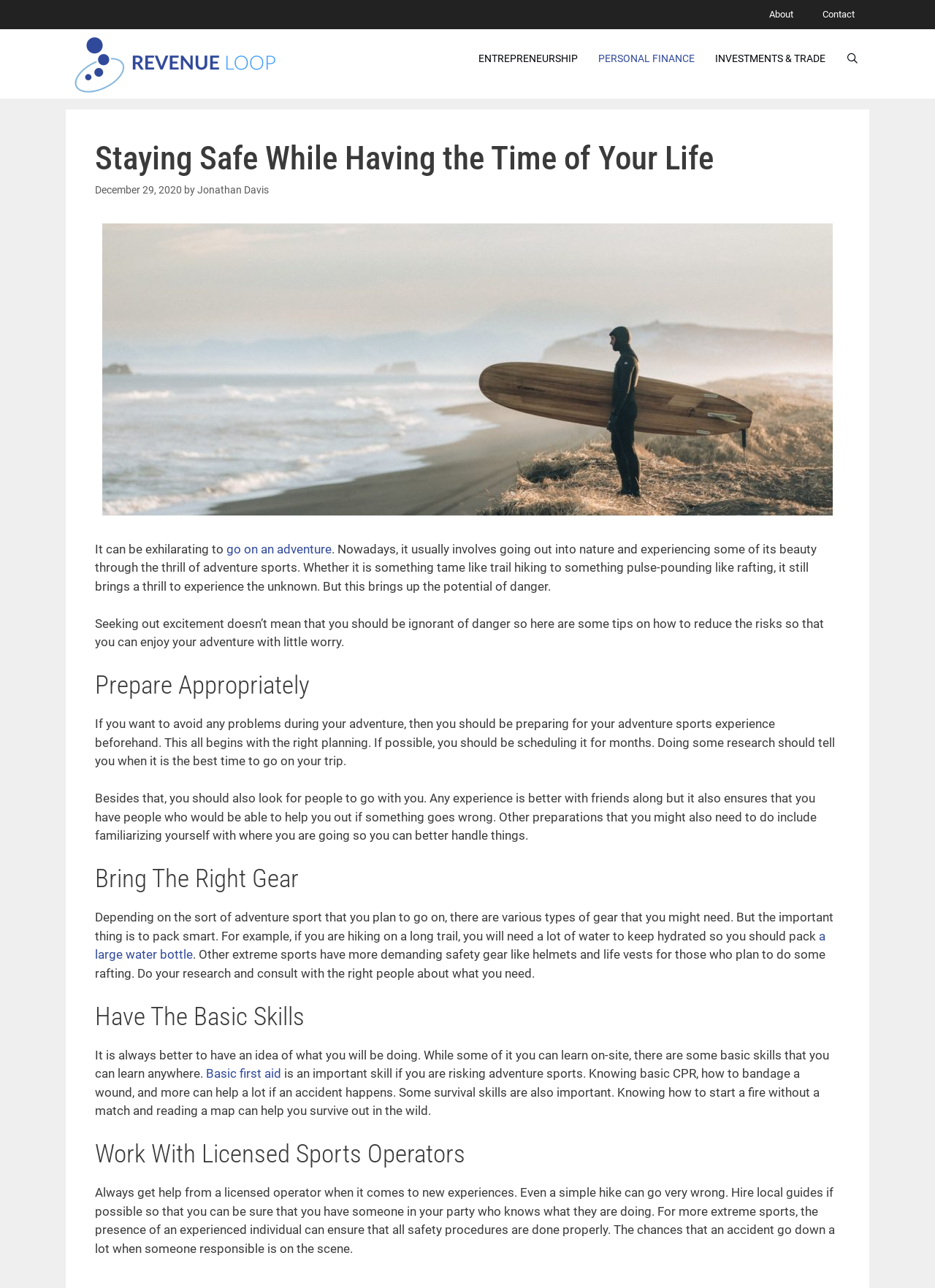What is the main topic of this webpage? Please answer the question using a single word or phrase based on the image.

Adventure sports and safety